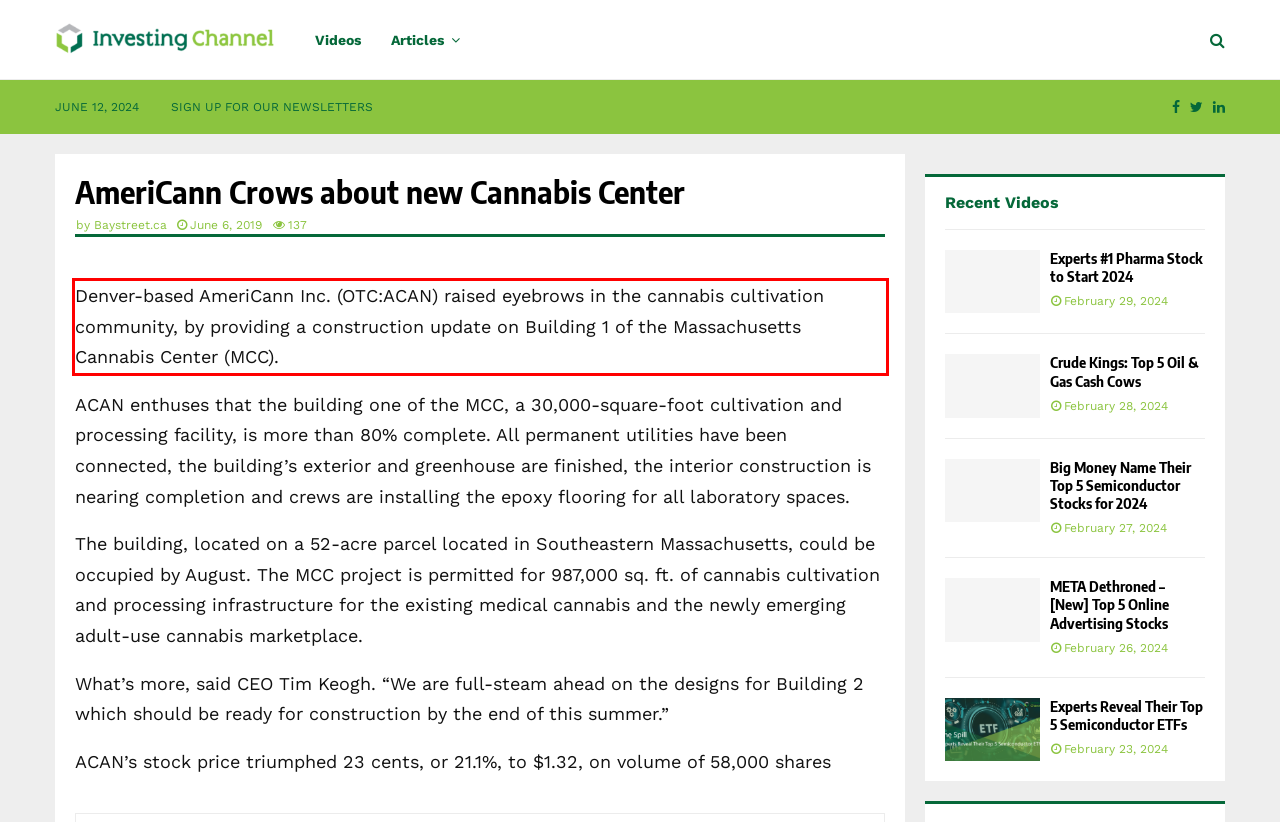From the given screenshot of a webpage, identify the red bounding box and extract the text content within it.

Denver-based AmeriCann Inc. (OTC:ACAN) raised eyebrows in the cannabis cultivation community, by providing a construction update on Building 1 of the Massachusetts Cannabis Center (MCC).